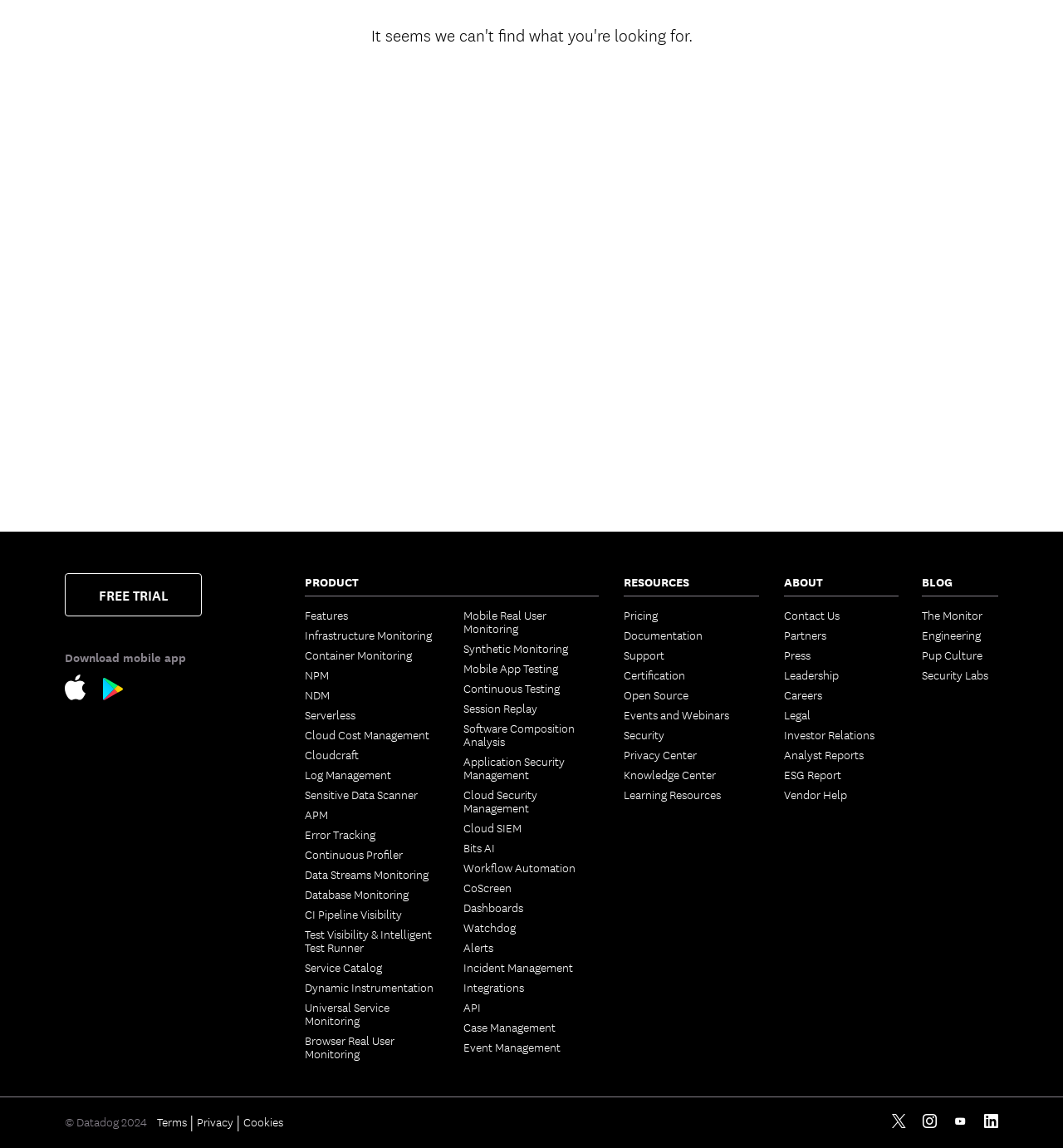From the webpage screenshot, identify the region described by Mobile App Testing. Provide the bounding box coordinates as (top-left x, top-left y, bottom-right x, bottom-right y), with each value being a floating point number between 0 and 1.

[0.436, 0.576, 0.525, 0.588]